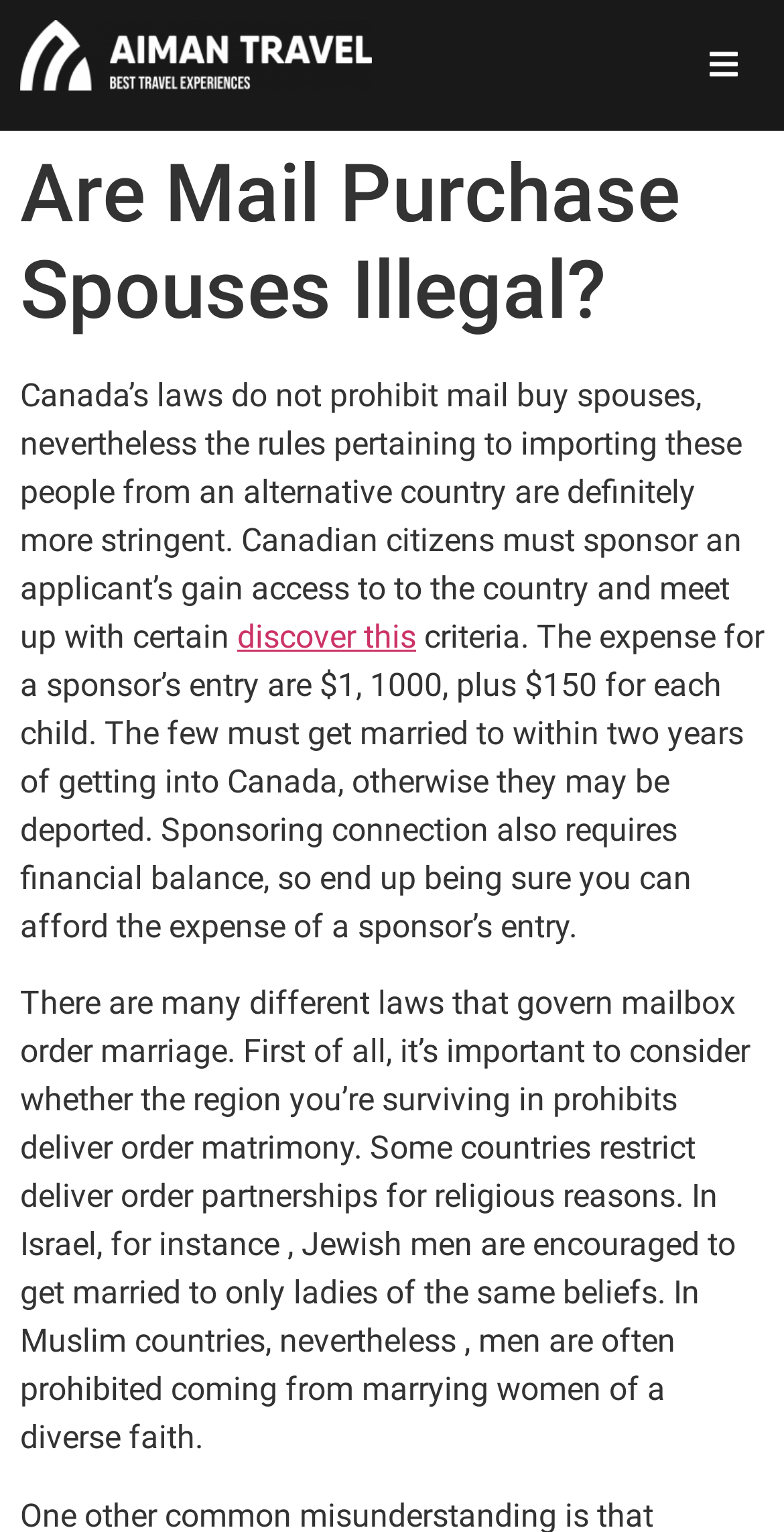Provide the bounding box coordinates for the UI element that is described by this text: "Bitcoin". The coordinates should be in the form of four float numbers between 0 and 1: [left, top, right, bottom].

None